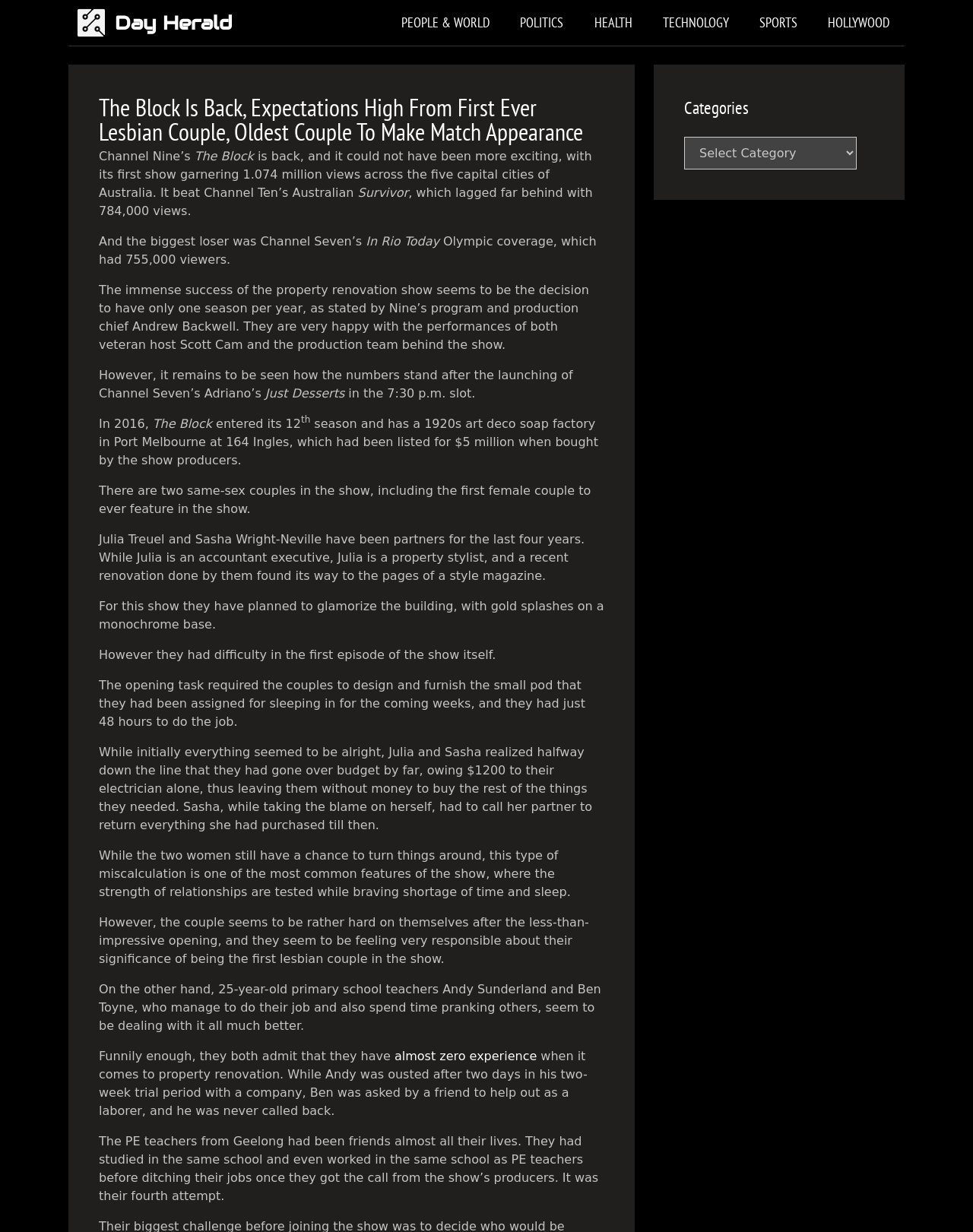Give a detailed overview of the webpage's appearance and contents.

The webpage is an article from Day Herald, a news website, with a focus on entertainment news. At the top of the page, there is a navigation bar with links to different sections of the website, including "PEOPLE & WORLD", "POLITICS", "HEALTH", "TECHNOLOGY", "SPORTS", and "HOLLYWOOD". Below the navigation bar, there is a header with the title of the article, "The Block Is Back, Expectations High From First Ever Lesbian Couple, Oldest Couple To Make Match Appearance".

The main content of the article is divided into several paragraphs, with a total of 21 blocks of text. The article discusses the return of the popular TV show "The Block" and its high ratings, as well as the introduction of the first lesbian couple to appear on the show. The couple, Julia Treuel and Sasha Wright-Neville, are featured prominently in the article, with details about their background, their experience on the show, and their challenges.

There are also mentions of other contestants on the show, including a 25-year-old primary school teacher couple, Andy Sunderland and Ben Toyne, who are described as being more laid-back and having a sense of humor. The article also mentions the show's format, where contestants have to renovate a property while dealing with time and budget constraints.

On the right side of the page, there is a complementary section with a heading "Categories" and a combobox that allows users to select different categories.